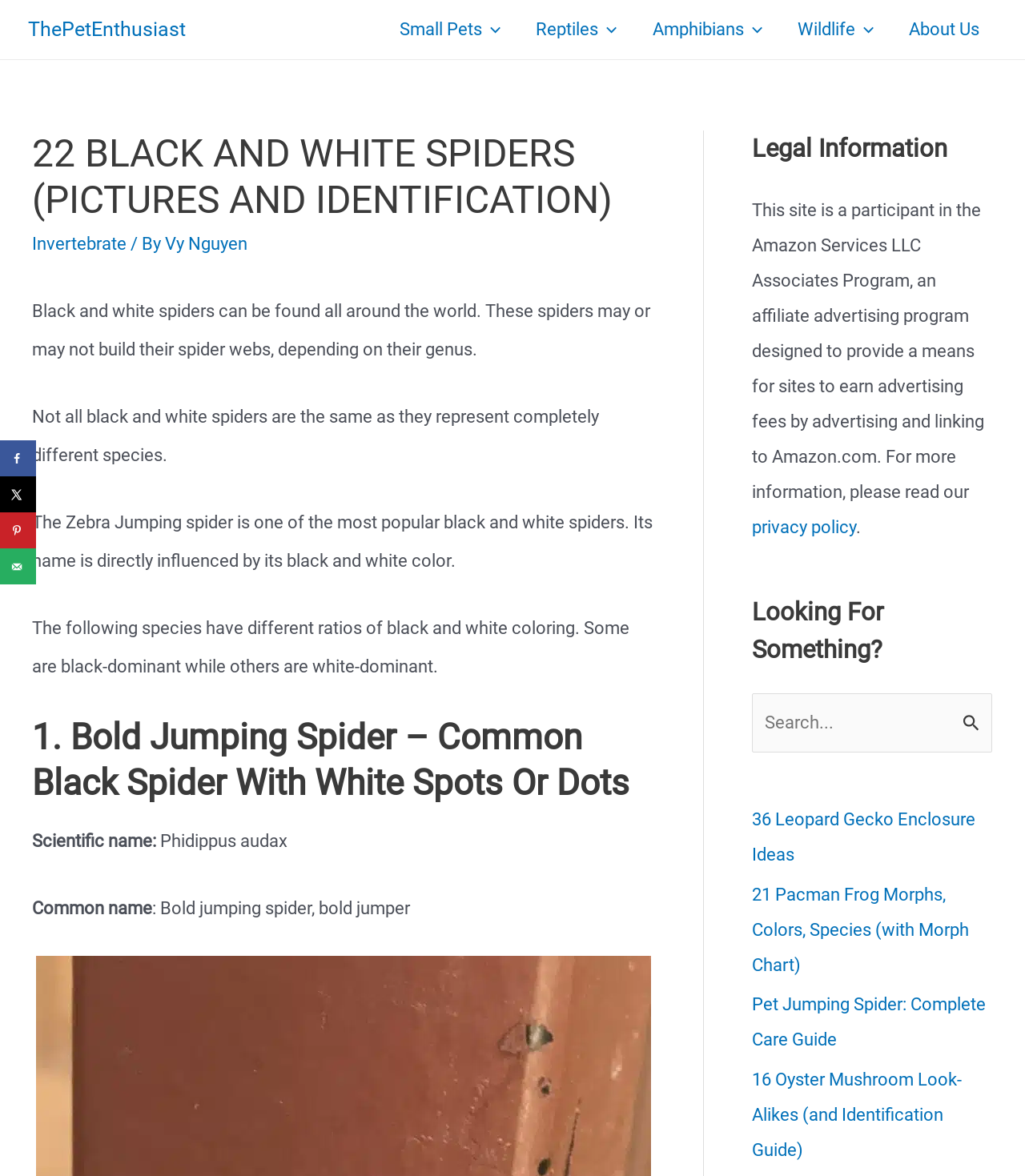Can you identify the bounding box coordinates of the clickable region needed to carry out this instruction: 'Toggle the 'Small Pets Menu''? The coordinates should be four float numbers within the range of 0 to 1, stated as [left, top, right, bottom].

[0.373, 0.001, 0.506, 0.049]